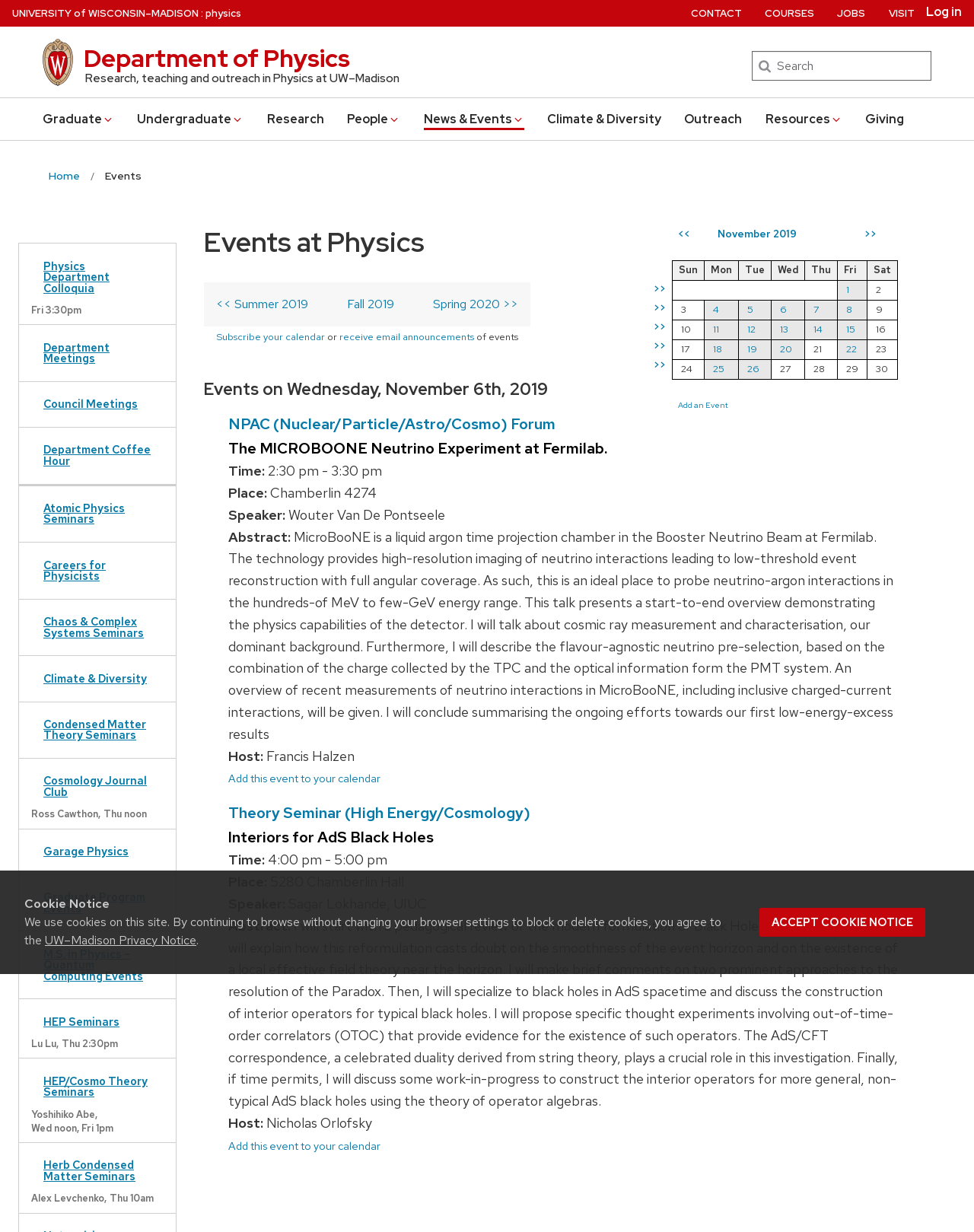Provide a brief response to the question below using a single word or phrase: 
What is the name of the university?

University of Wisconsin-Madison